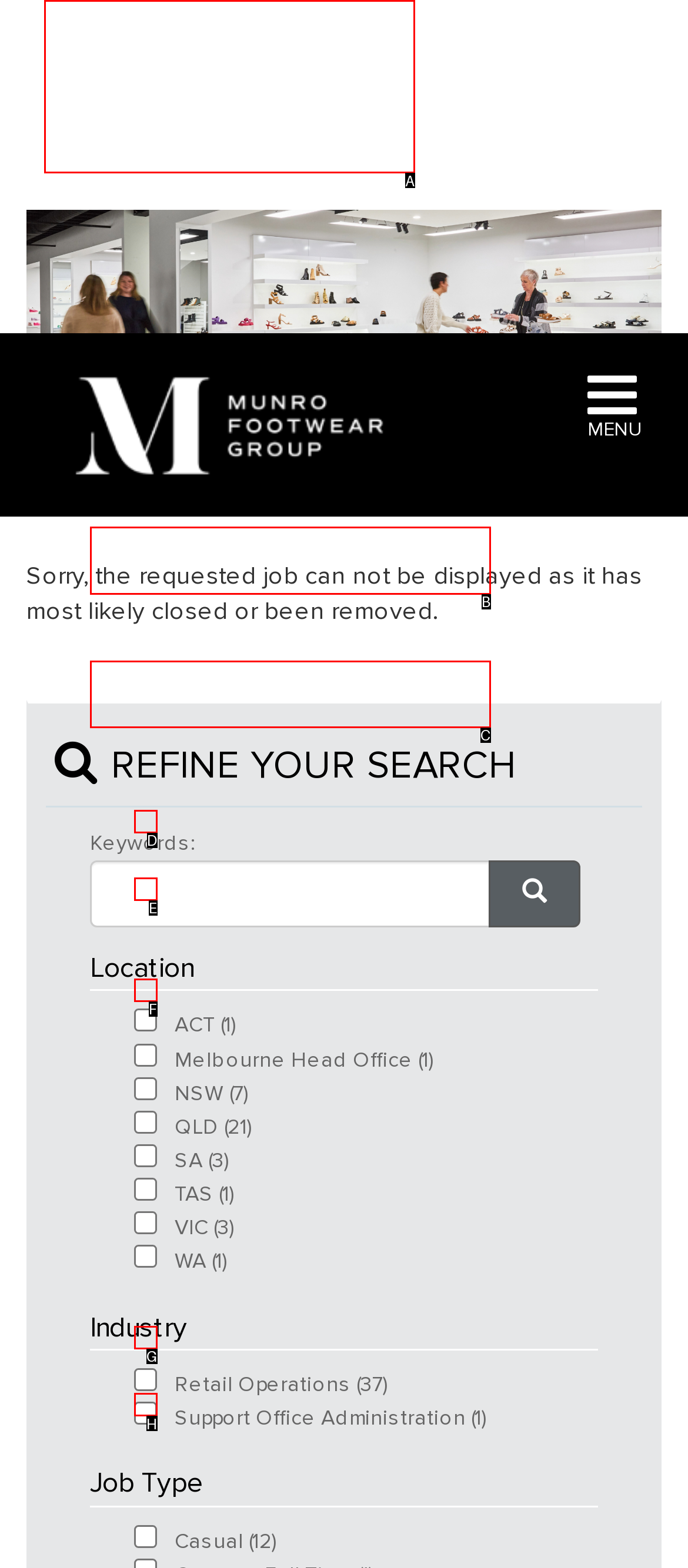From the given options, choose the one to complete the task: Enter keywords in the search box
Indicate the letter of the correct option.

B